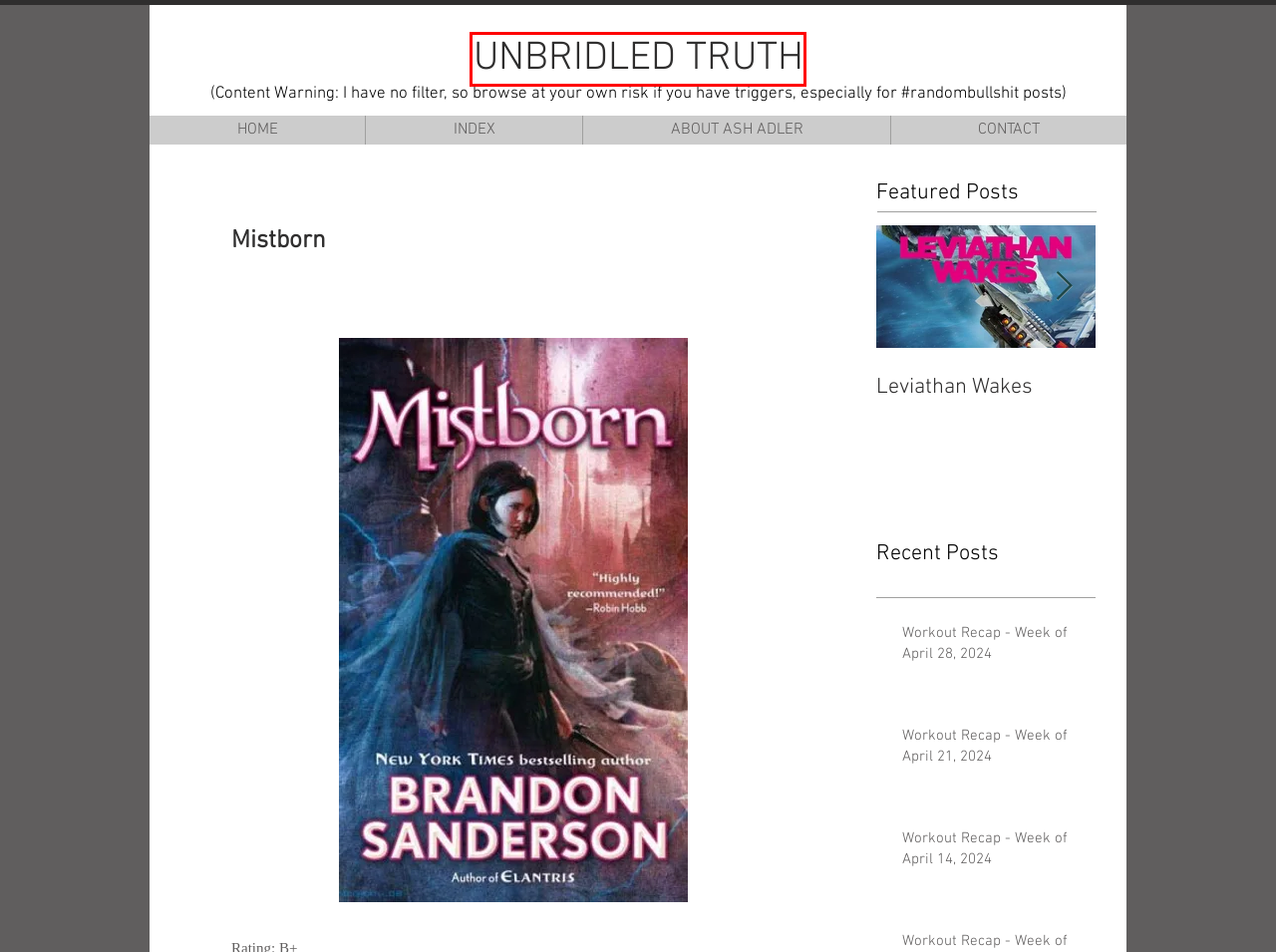With the provided screenshot showing a webpage and a red bounding box, determine which webpage description best fits the new page that appears after clicking the element inside the red box. Here are the options:
A. Workout Recap - Week of April 21, 2024
B. Workout Recap - Week of April 28, 2024
C. INDEX | unbridledtruth
D. Leviathan Wakes
E. CONTACT | unbridledtruth
F. Blog | unbridledtruth
G. About Ash Adler | Unbridledtruth
H. Workout Recap - Week of April 14, 2024

F